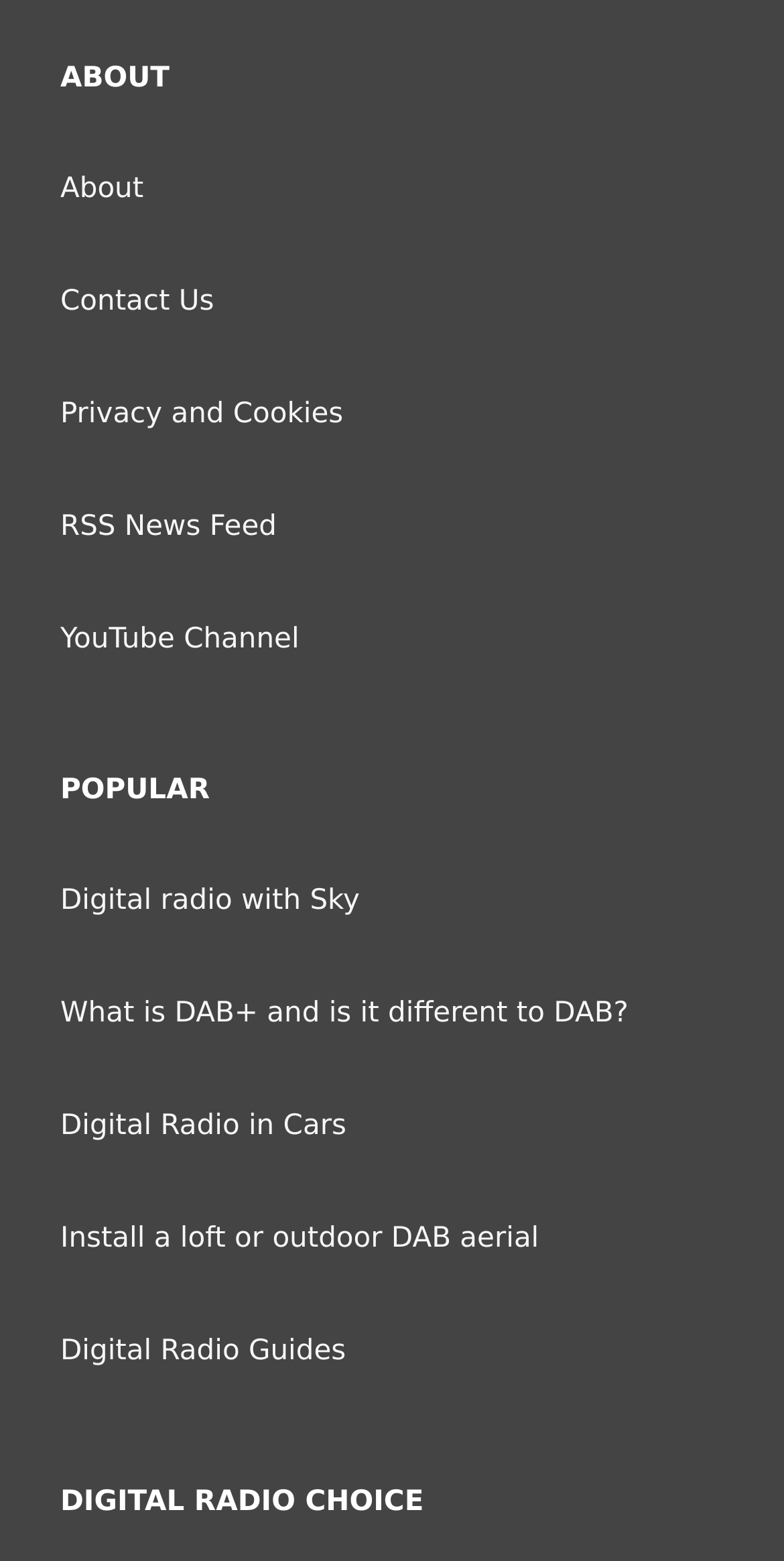Show the bounding box coordinates of the region that should be clicked to follow the instruction: "Click on the 'About us' link."

None